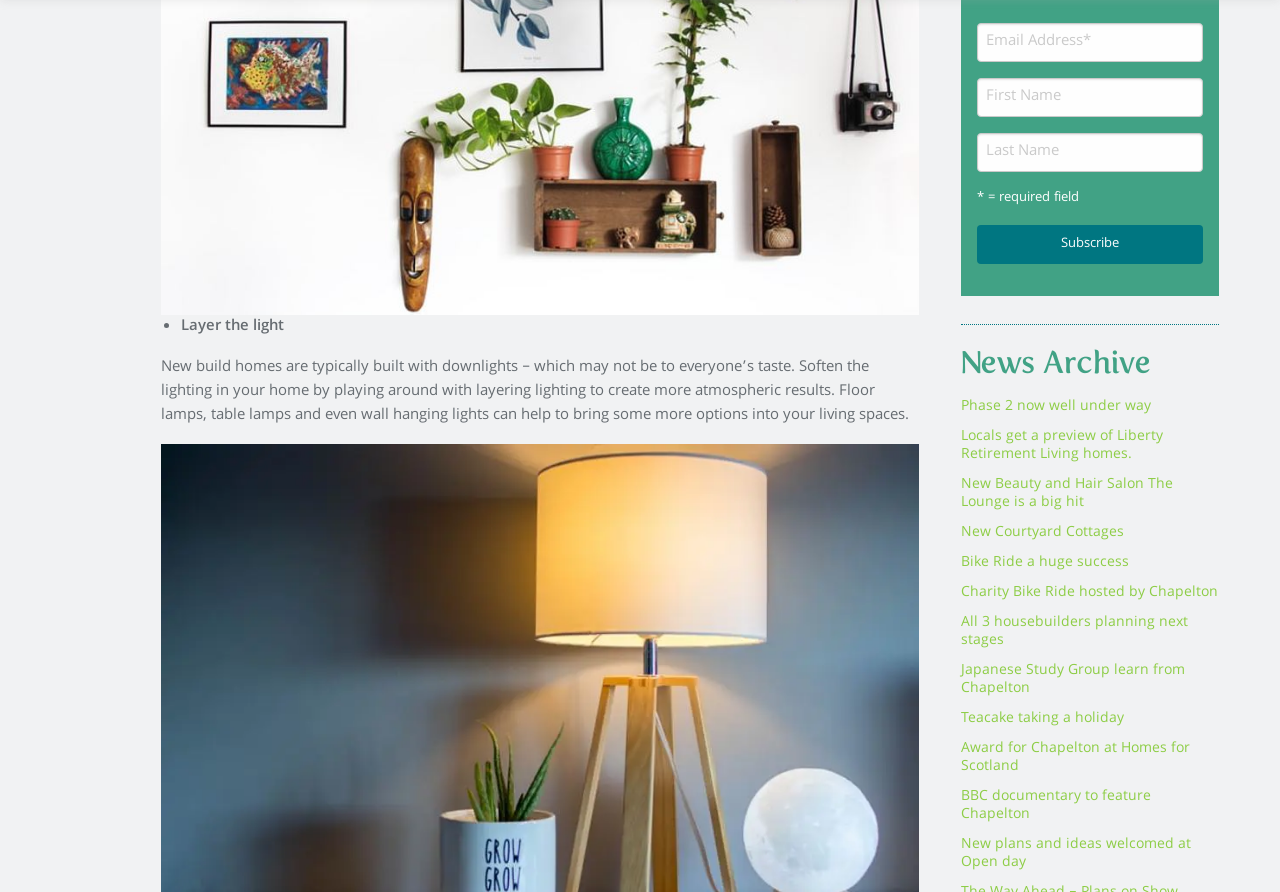Predict the bounding box of the UI element based on the description: "Bike Ride a huge success". The coordinates should be four float numbers between 0 and 1, formatted as [left, top, right, bottom].

[0.751, 0.621, 0.882, 0.641]